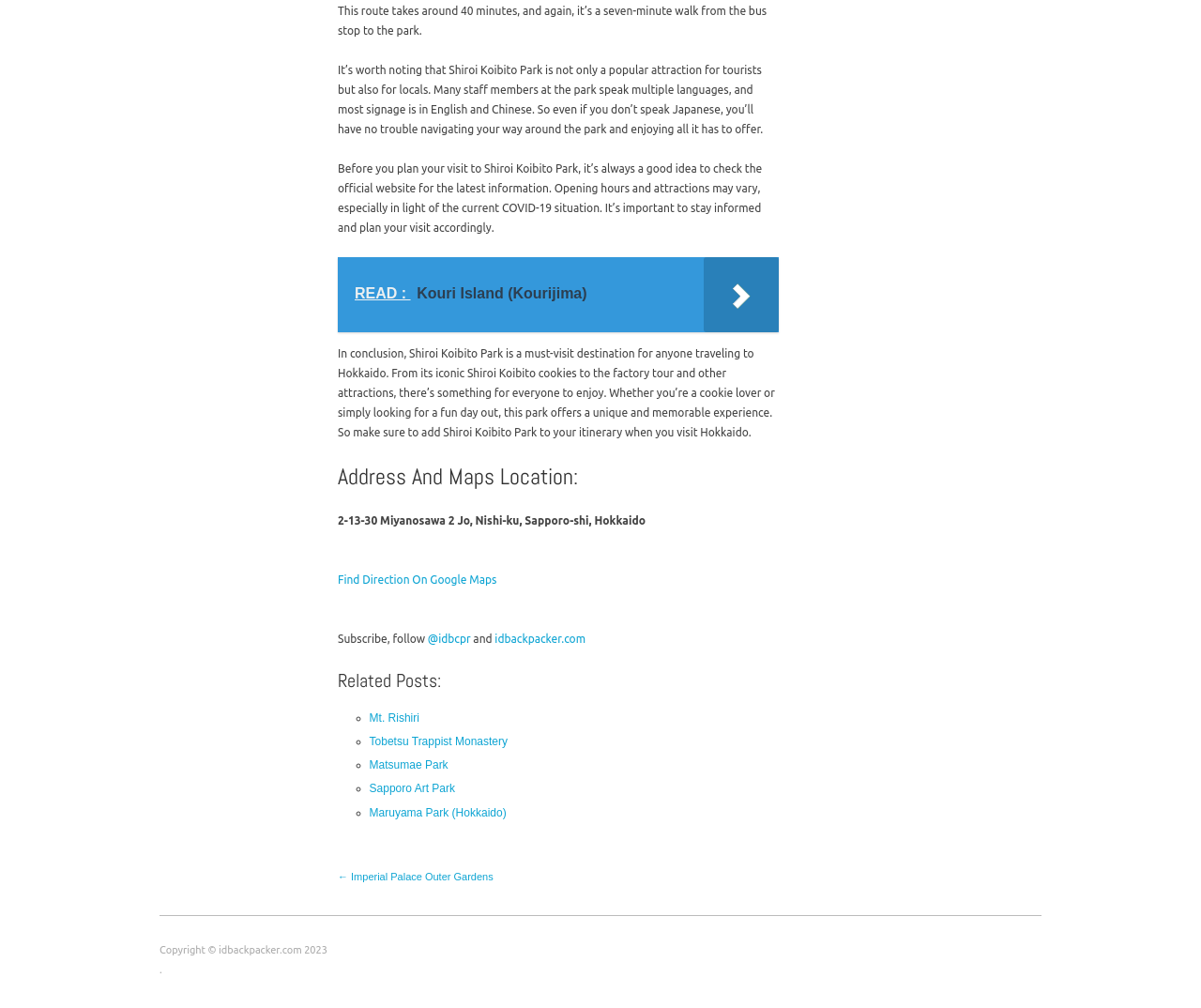Could you find the bounding box coordinates of the clickable area to complete this instruction: "Read about Kouri Island"?

[0.281, 0.255, 0.648, 0.329]